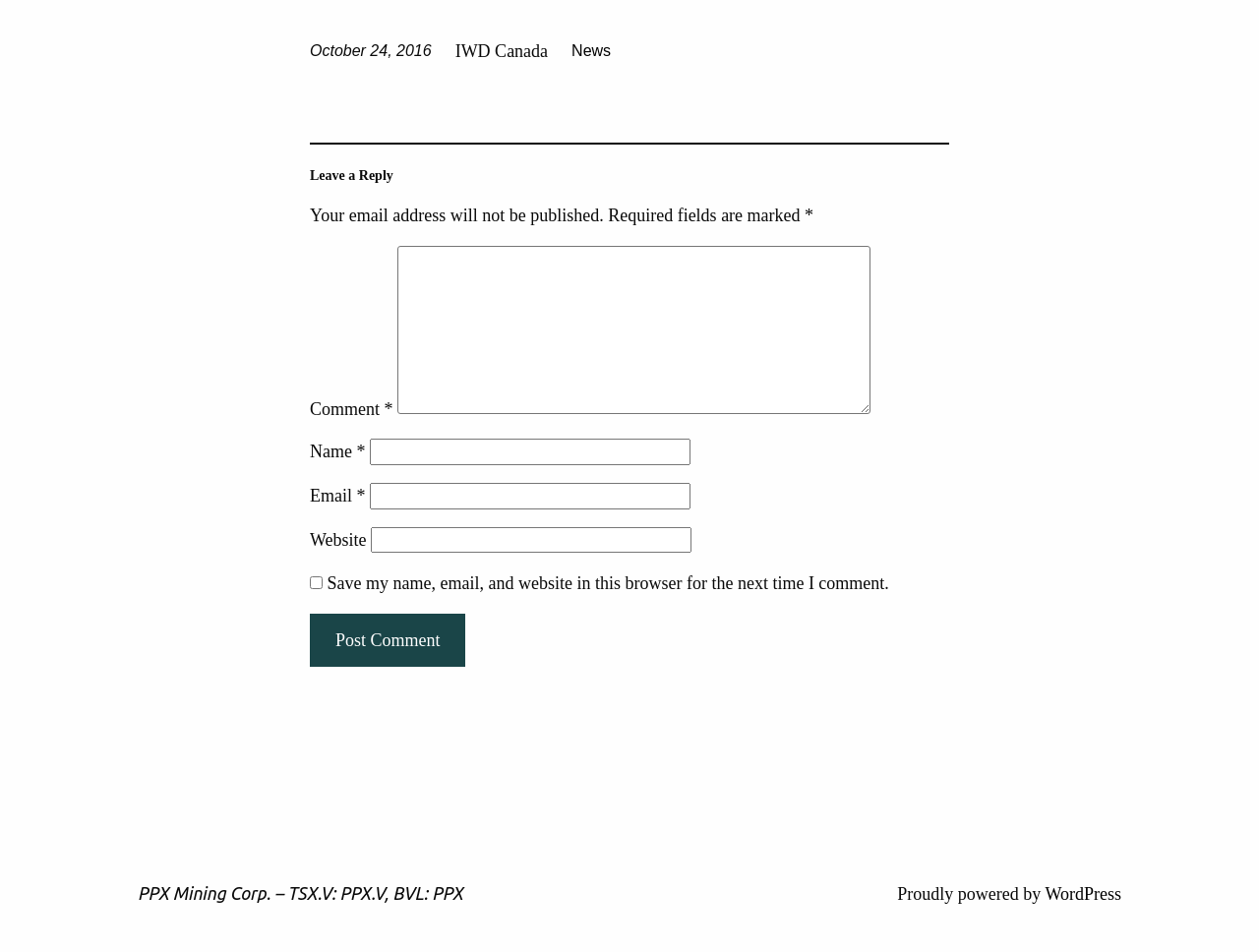Determine the bounding box coordinates of the clickable region to follow the instruction: "Leave a comment".

[0.246, 0.177, 0.754, 0.194]